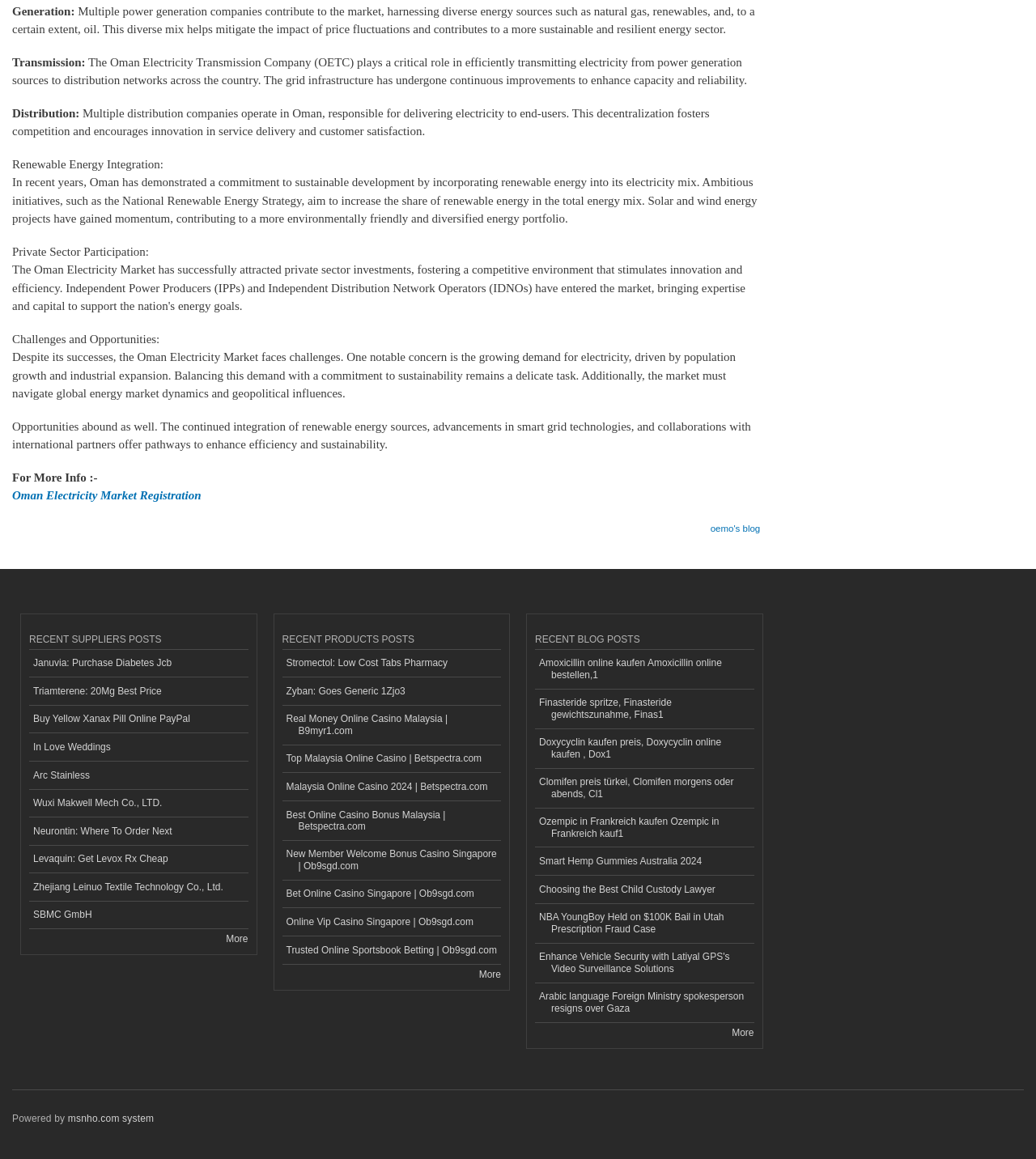Identify the bounding box coordinates for the UI element mentioned here: "Neurontin: Where To Order Next". Provide the coordinates as four float values between 0 and 1, i.e., [left, top, right, bottom].

[0.028, 0.705, 0.239, 0.73]